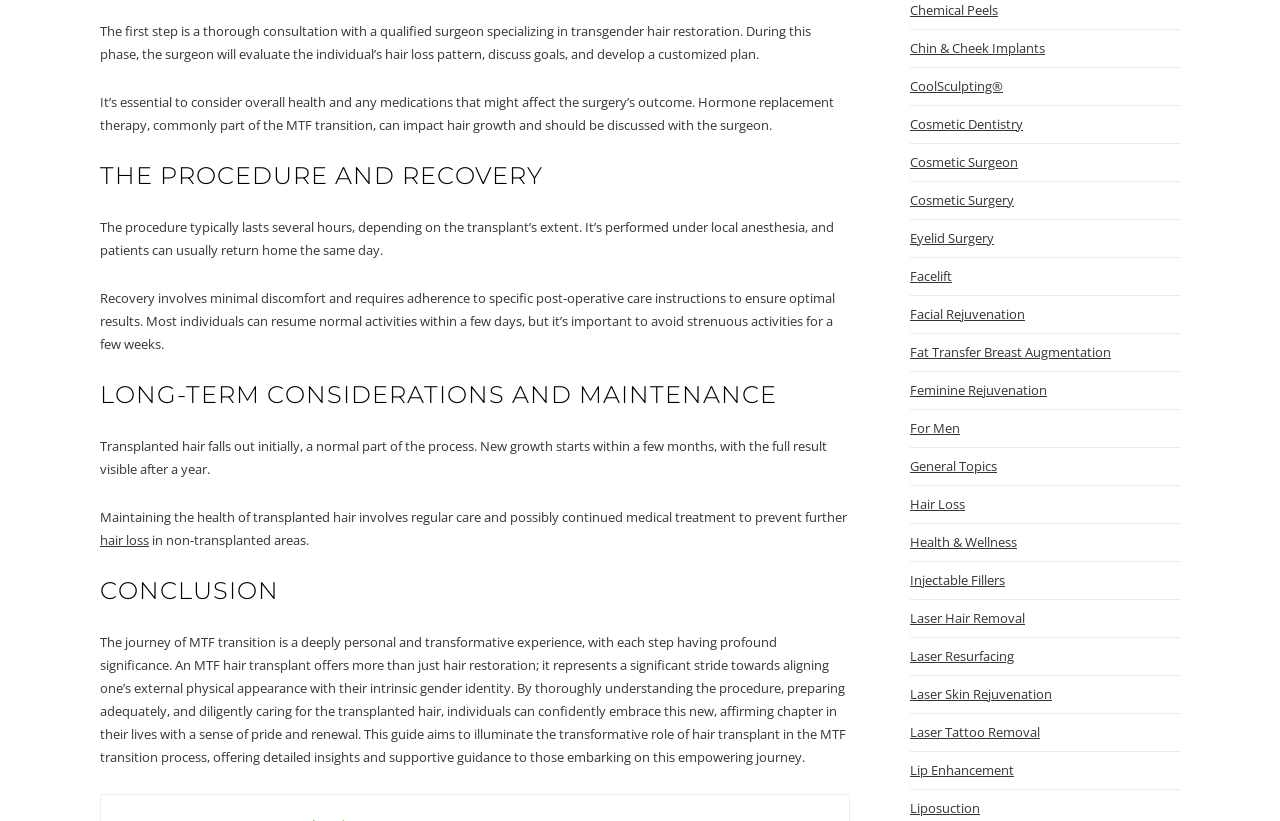Given the element description, predict the bounding box coordinates in the format (top-left x, top-left y, bottom-right x, bottom-right y), using floating point numbers between 0 and 1: CoolSculpting®

[0.711, 0.094, 0.784, 0.115]